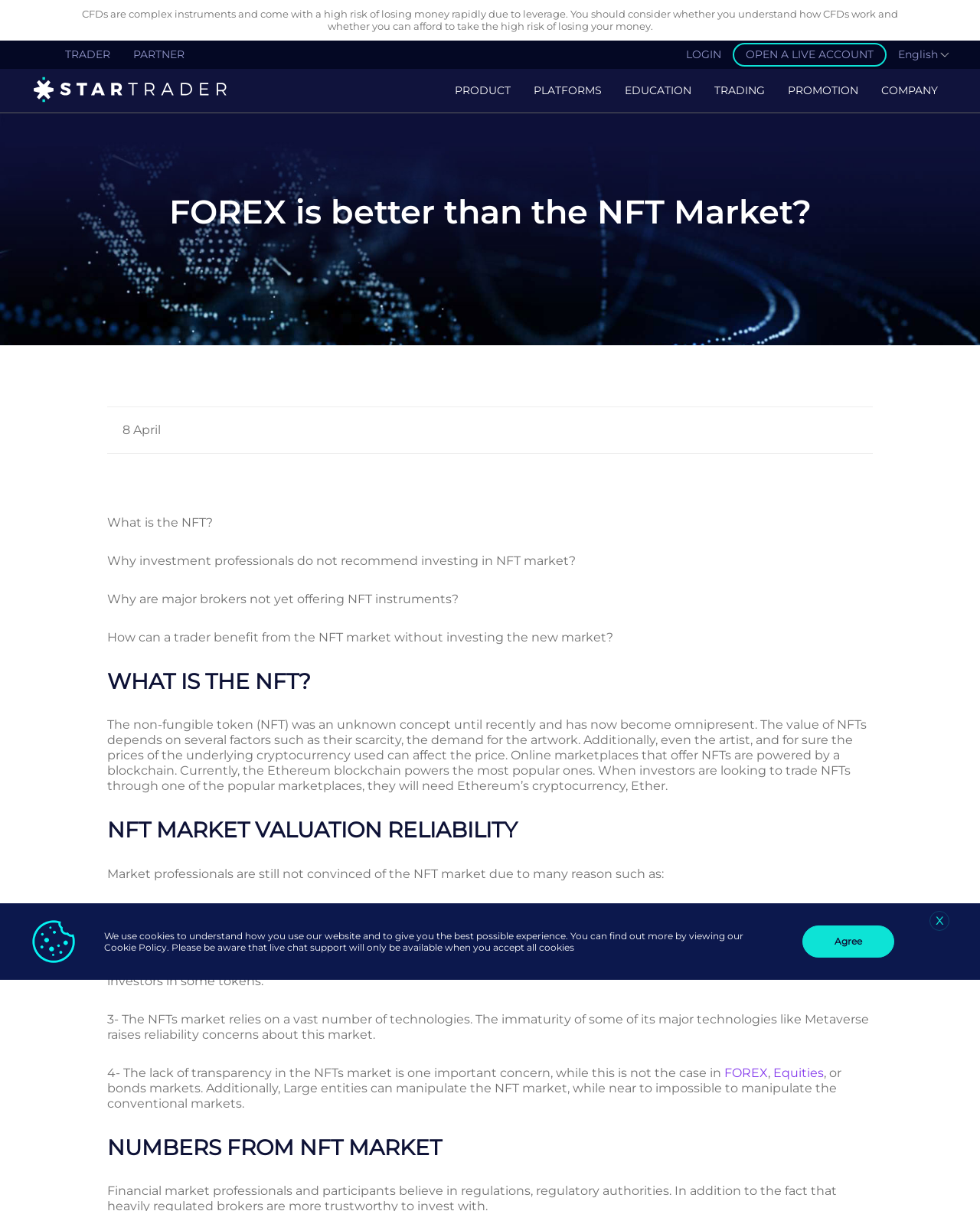What is the purpose of the Ethereum blockchain in NFT marketplaces?
Your answer should be a single word or phrase derived from the screenshot.

Powers online marketplaces